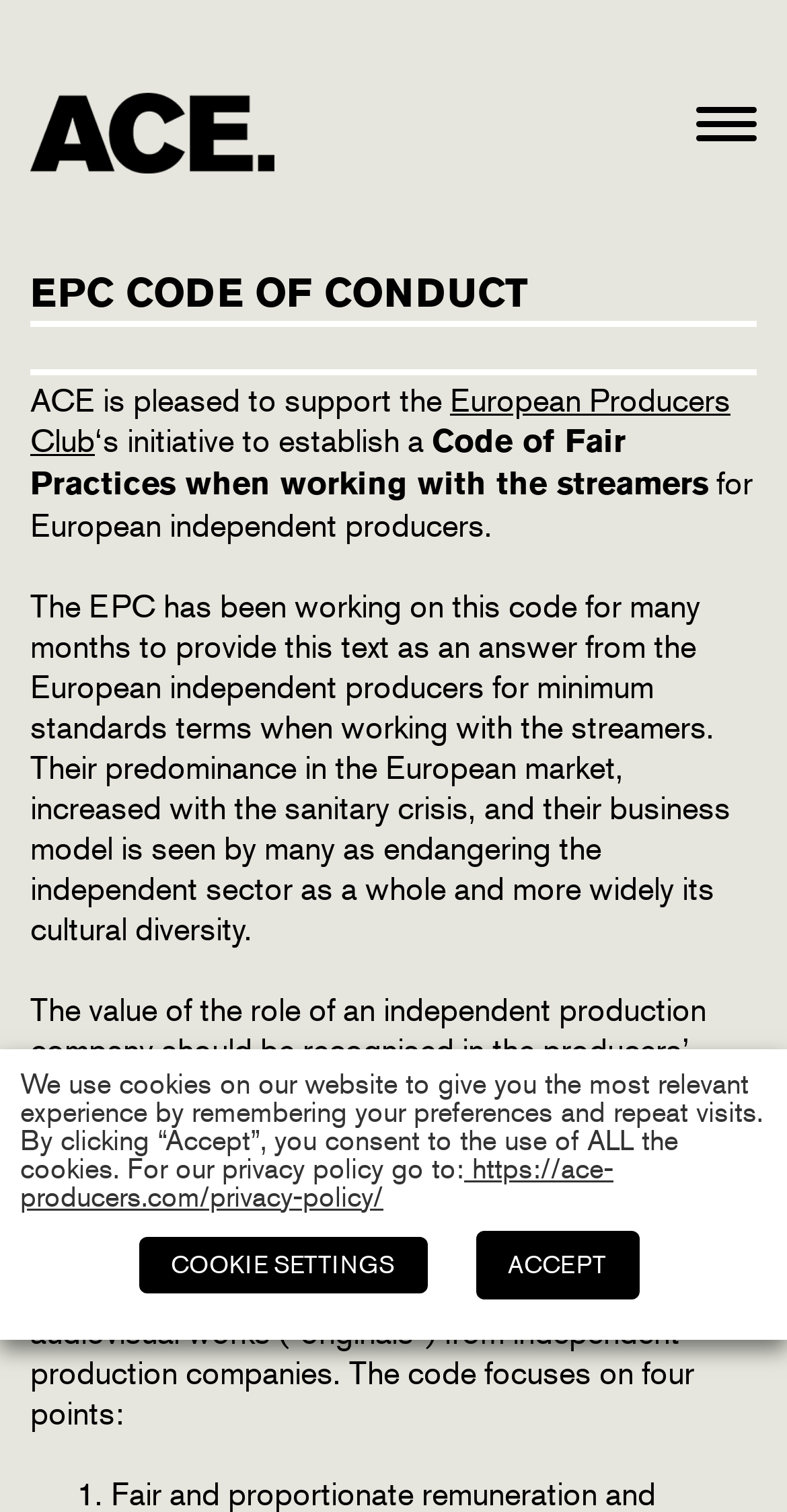What is the focus of the Code of Fair Practices?
Answer with a single word or phrase by referring to the visual content.

Four points